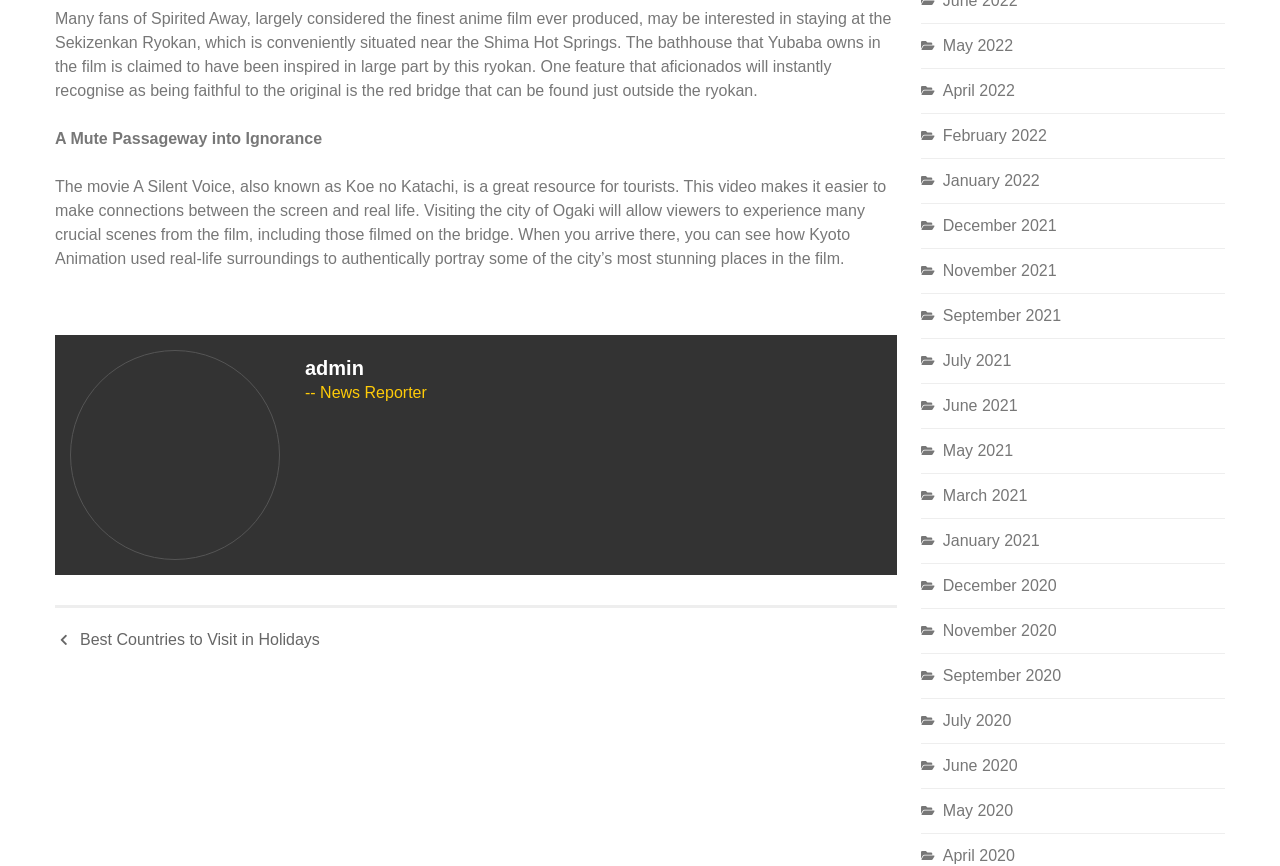Pinpoint the bounding box coordinates of the clickable area needed to execute the instruction: "Read news from May 2022". The coordinates should be specified as four float numbers between 0 and 1, i.e., [left, top, right, bottom].

[0.737, 0.042, 0.791, 0.062]